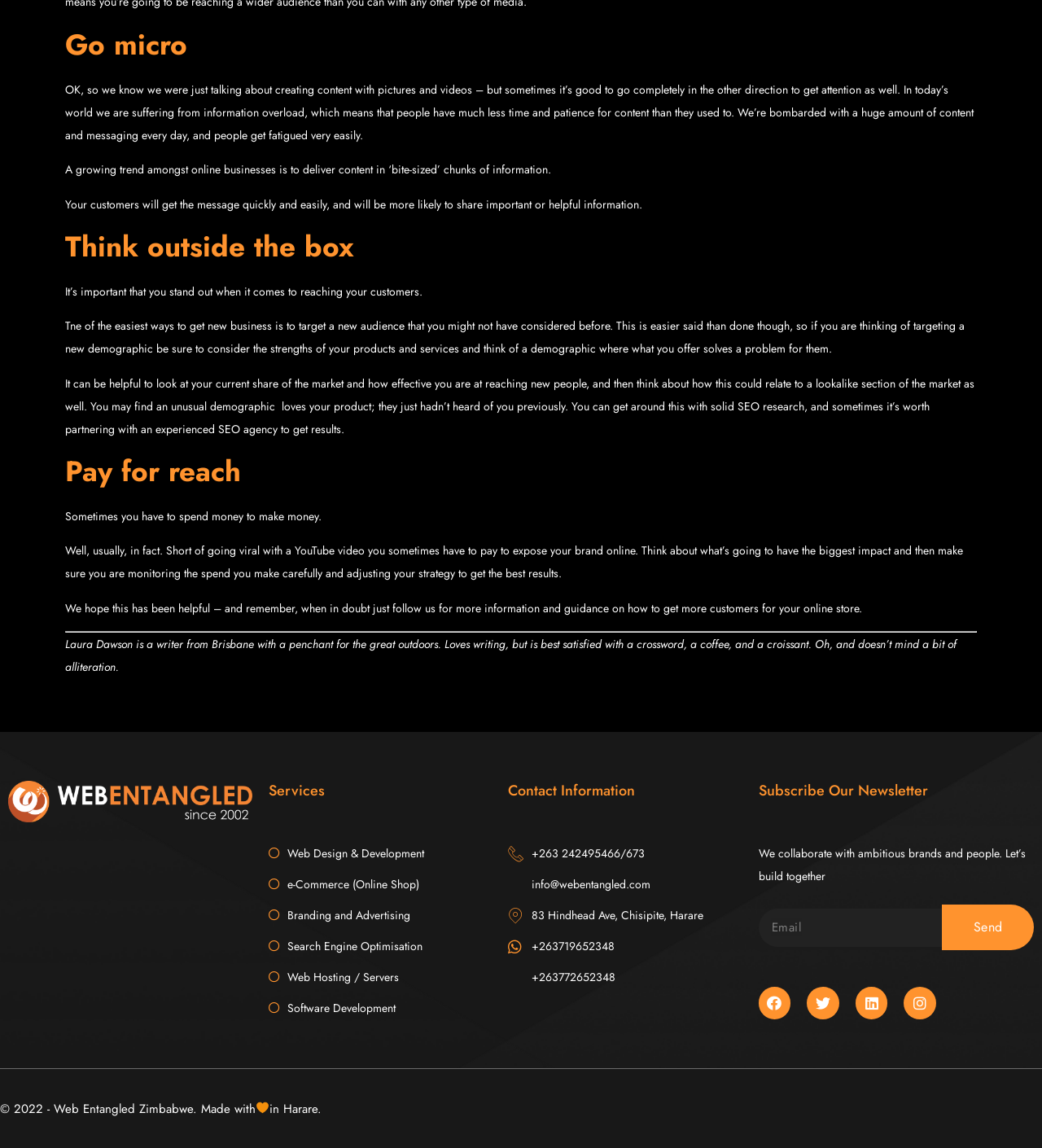Utilize the details in the image to thoroughly answer the following question: What is the role of a web design company?

The webpage suggests that a web design company's role is not just to create a website but to create a website that drives business growth, which means the website should be designed to attract visitors, convert them into leads and customers, and increase sales.